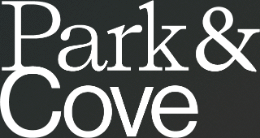Use a single word or phrase to answer this question: 
Where is the restaurant located?

Noosa